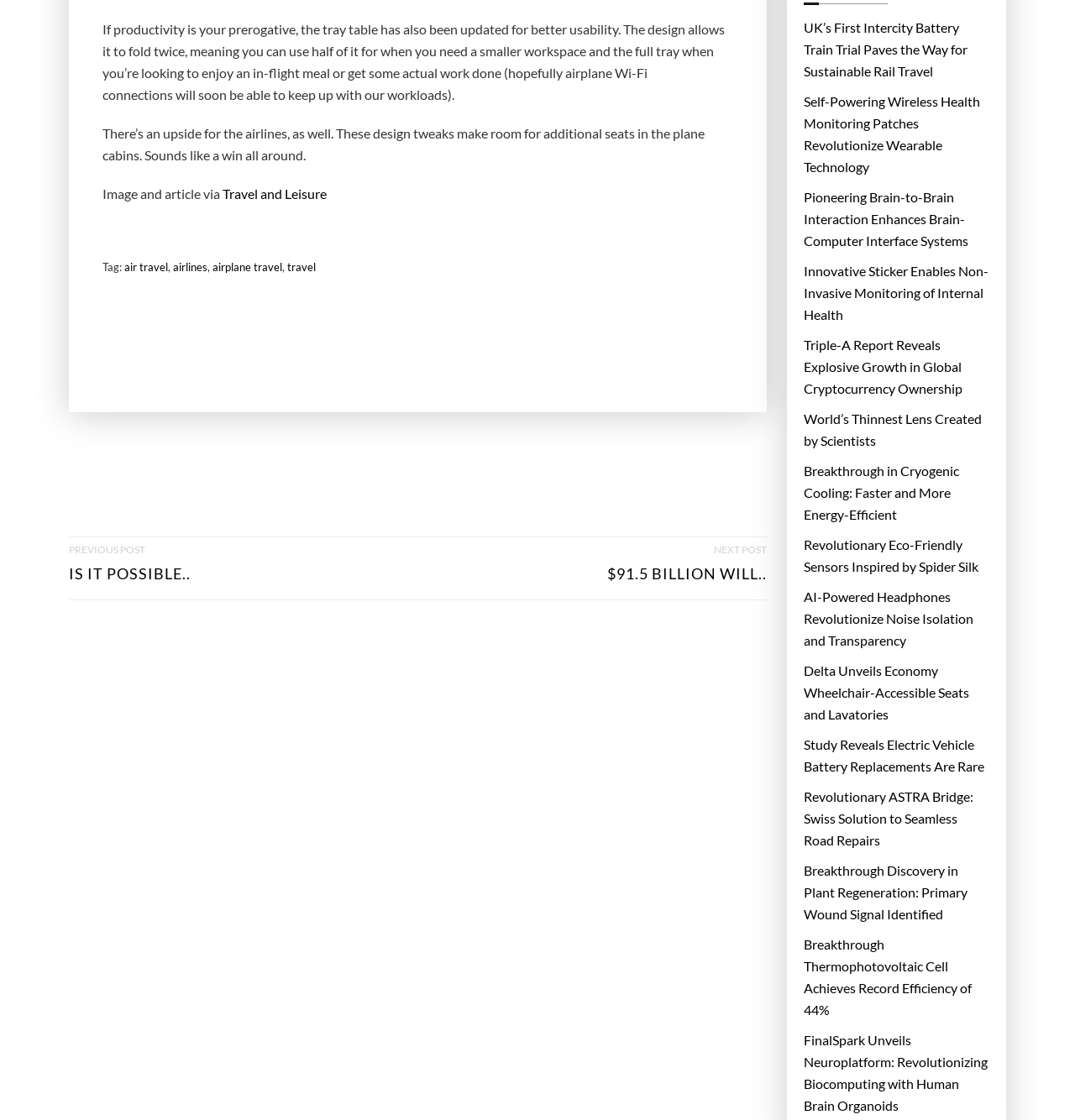Please locate the bounding box coordinates for the element that should be clicked to achieve the following instruction: "Read about the Delta Unveils Economy Wheelchair-Accessible Seats and Lavatories". Ensure the coordinates are given as four float numbers between 0 and 1, i.e., [left, top, right, bottom].

[0.748, 0.589, 0.92, 0.647]